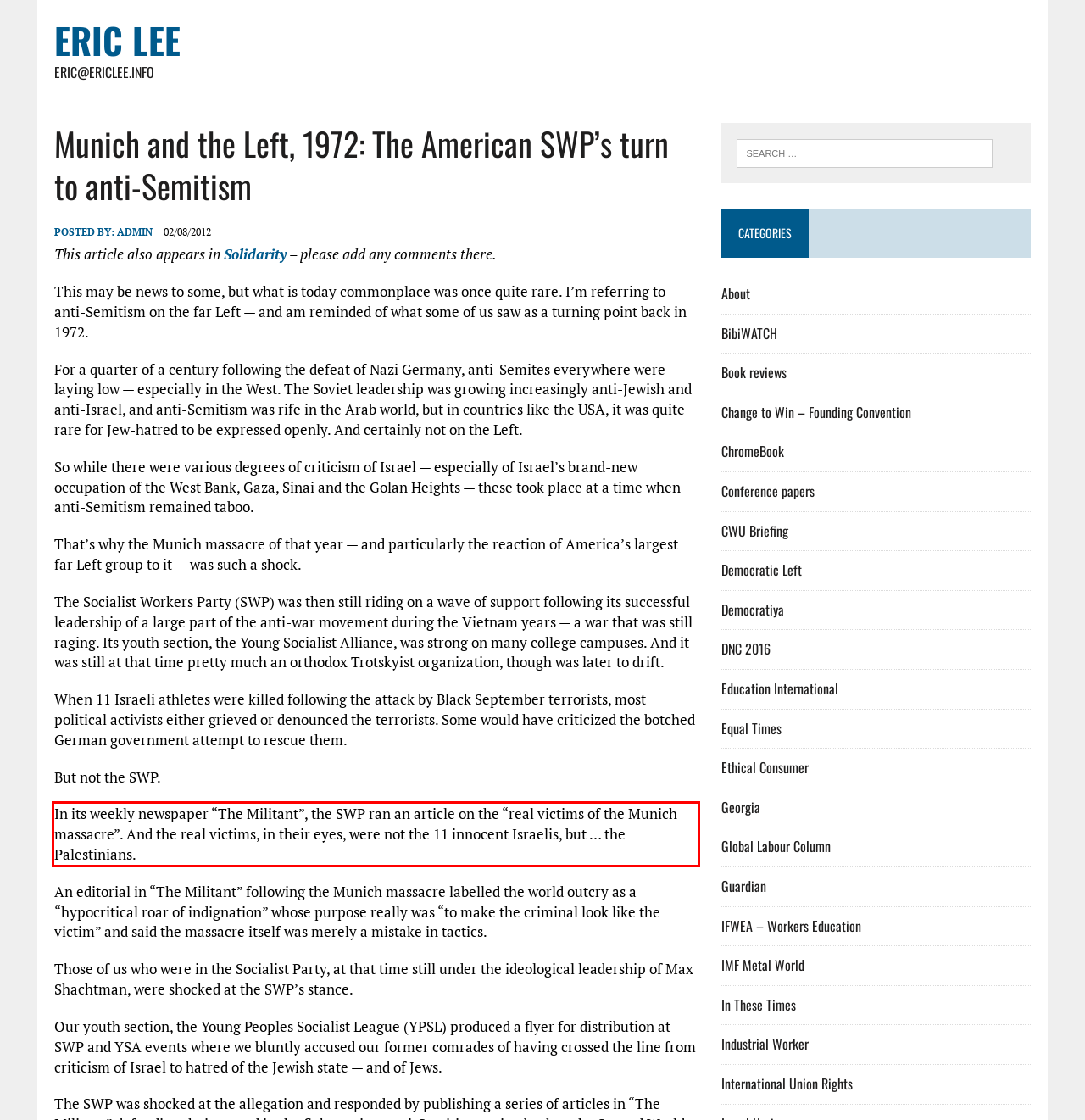Perform OCR on the text inside the red-bordered box in the provided screenshot and output the content.

In its weekly newspaper “The Militant”, the SWP ran an article on the “real victims of the Munich massacre”. And the real victims, in their eyes, were not the 11 innocent Israelis, but … the Palestinians.